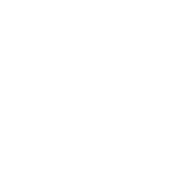Describe every detail you can see in the image.

The image depicts an AGM gel VRLA battery, specifically designed for wheelchair use. AGM (Absorbent Glass Mat) technology enhances safety and performance by preventing spills and minimizing maintenance, making it an ideal choice for mobile applications. With a compact design, this battery provides reliable power and extended longevity, catering to various energy needs while ensuring ease of transport and installation. It's specifically highlighted as a solution for users requiring dependability in mobility devices.